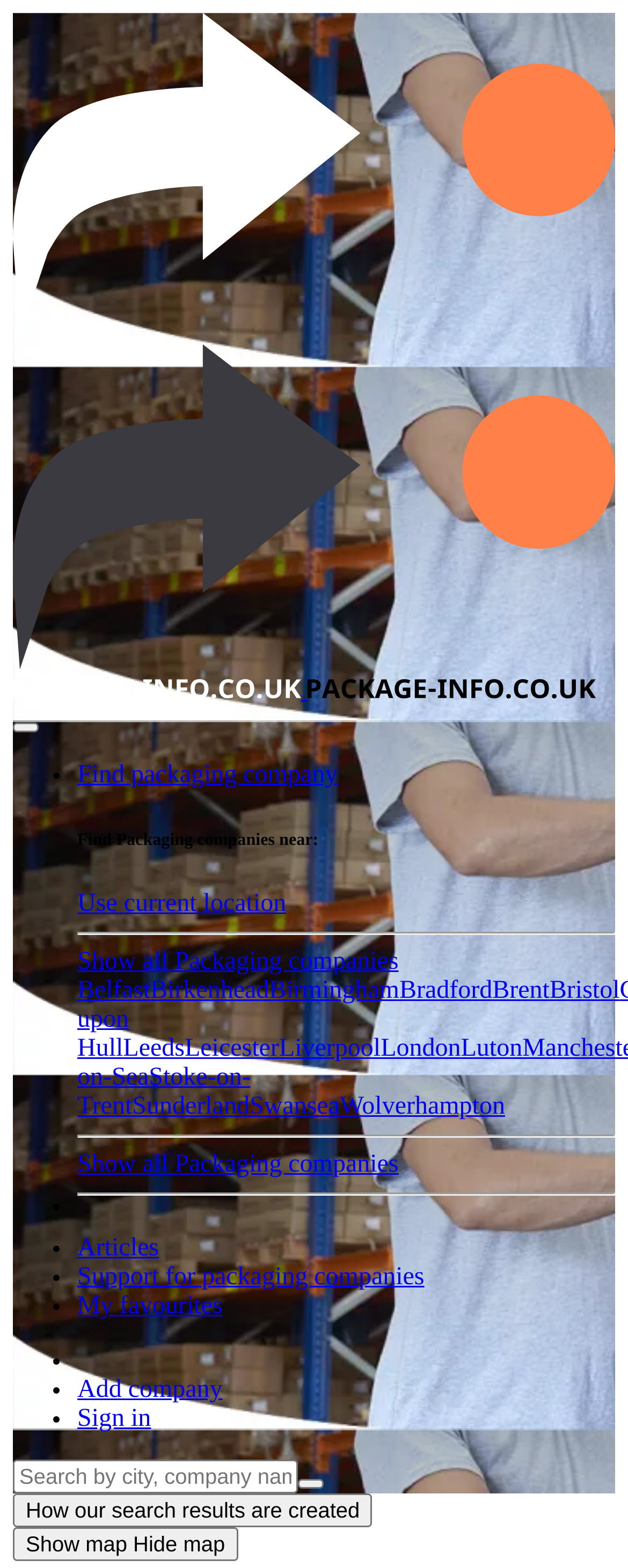Give a complete and precise description of the webpage's appearance.

This webpage is a search page for packaging companies with plastic in Cannock. At the top, there is a link and a button, with the link taking up most of the width. Below them, there is a list marker and a button labeled "Find packaging company". 

Next to the button, there is a heading "Find Packaging companies near:" followed by a link "Use current location" and a horizontal separator. Below the separator, there are multiple links to different cities, including Belfast, Birmingham, Bristol, and more, arranged horizontally. 

After the list of cities, there is another horizontal separator, and then another set of links to cities, including Leeds, Liverpool, and London. This pattern of links and separators continues, with more cities listed. 

On the bottom left, there is a list of links, including "Articles", "Support for packaging companies", "My favourites", and more, each preceded by a list marker. Next to these links, there is a textbox with a placeholder text "Search by city, company name or service" and a button. 

Below the textbox, there are two more buttons, one labeled "How our search results are created" and another labeled "Show map Hide map". The webpage appears to be a search interface for packaging companies, allowing users to search by city, company name, or service, and providing links to different cities and resources.